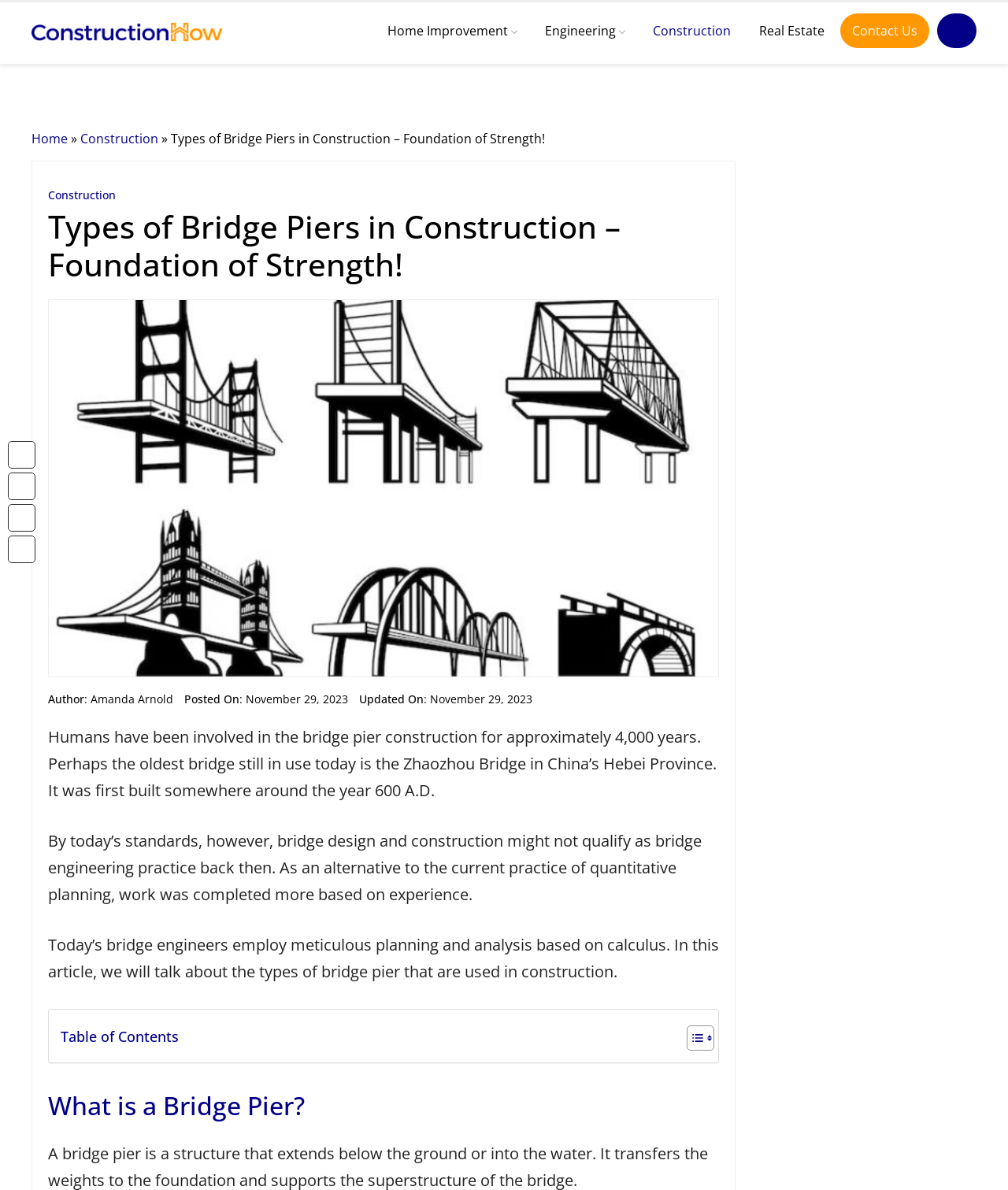Based on the image, give a detailed response to the question: What is the title of the table of contents?

The table of contents is indicated by the StaticText 'Table of Contents' within the LayoutTable element, which suggests that the title of the table of contents is indeed 'Table of Contents'.